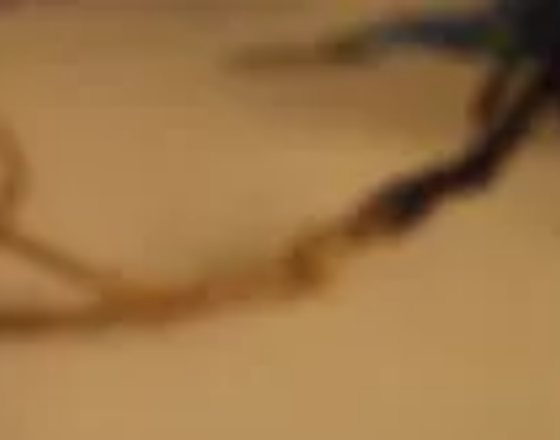Please provide a comprehensive answer to the question below using the information from the image: What is the purpose of the Russian Join technique?

The caption explains that the Russian Join technique is used to effectively connect yarns without creating a visible knot, emphasizing the importance of precision and technique in achieving a clean finish.